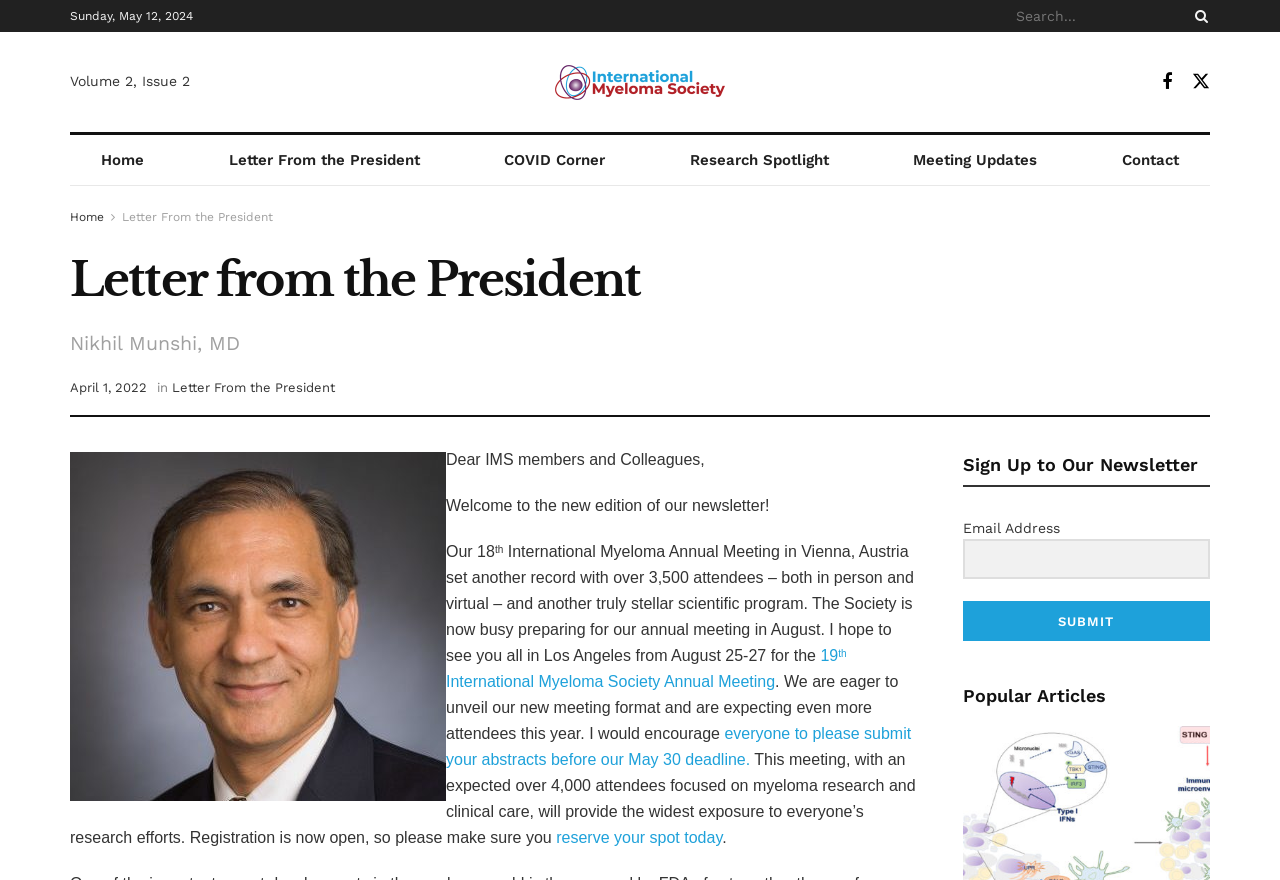Please find the bounding box coordinates of the element that you should click to achieve the following instruction: "Submit your email address to sign up for the newsletter". The coordinates should be presented as four float numbers between 0 and 1: [left, top, right, bottom].

[0.752, 0.612, 0.945, 0.658]